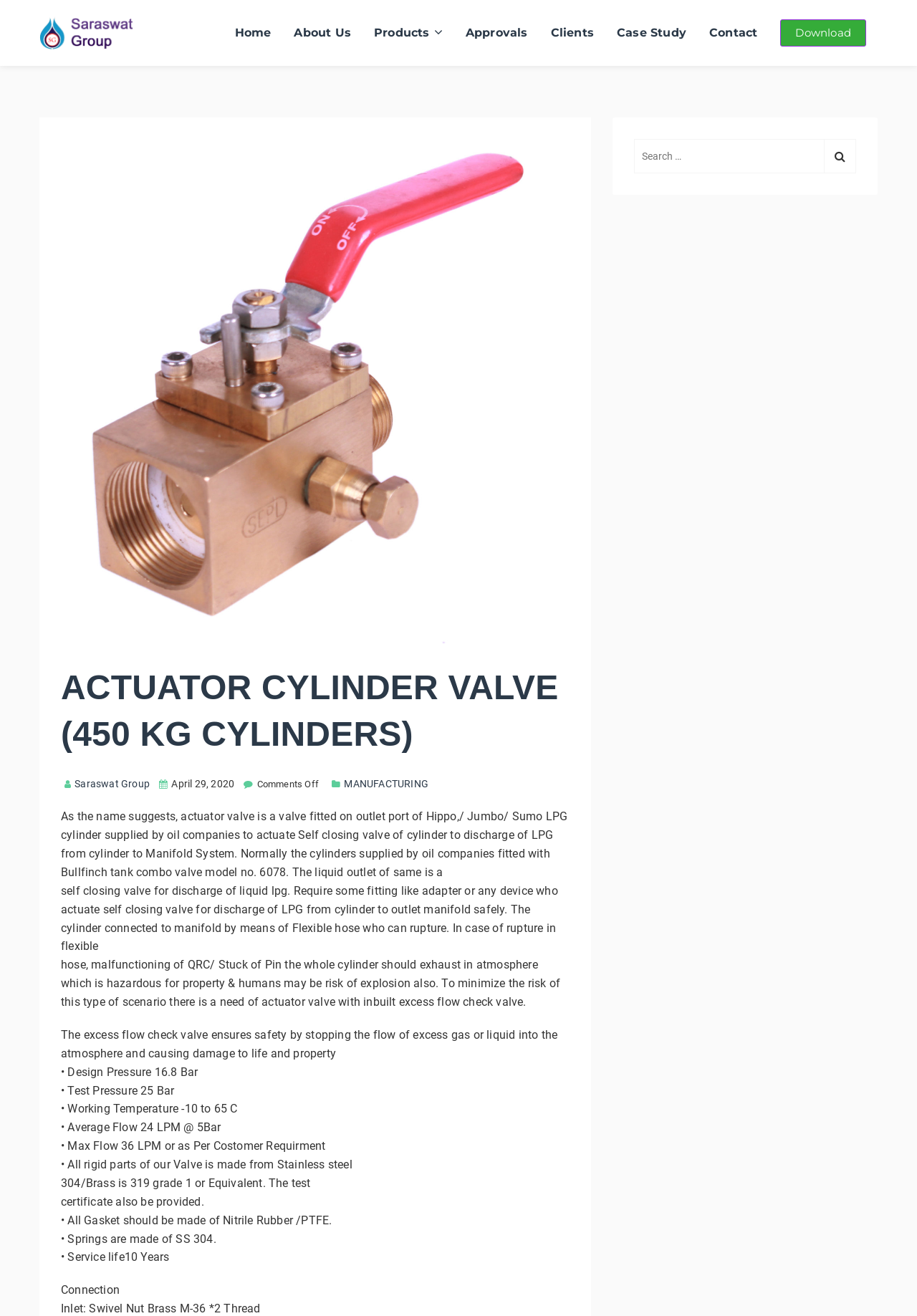Please predict the bounding box coordinates (top-left x, top-left y, bottom-right x, bottom-right y) for the UI element in the screenshot that fits the description: Case Study

[0.66, 0.005, 0.761, 0.045]